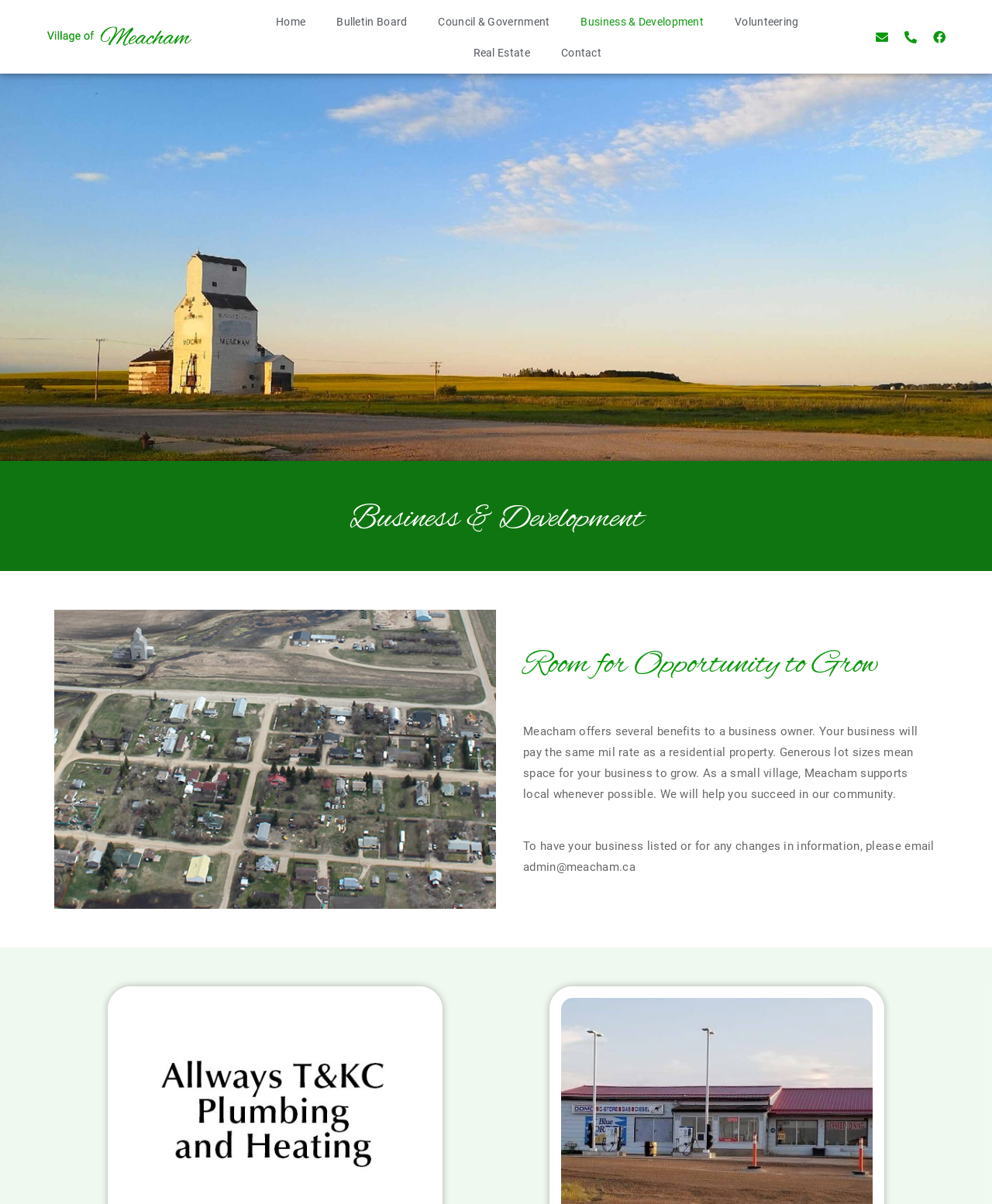Given the description "Real Estate", provide the bounding box coordinates of the corresponding UI element.

[0.461, 0.031, 0.55, 0.056]